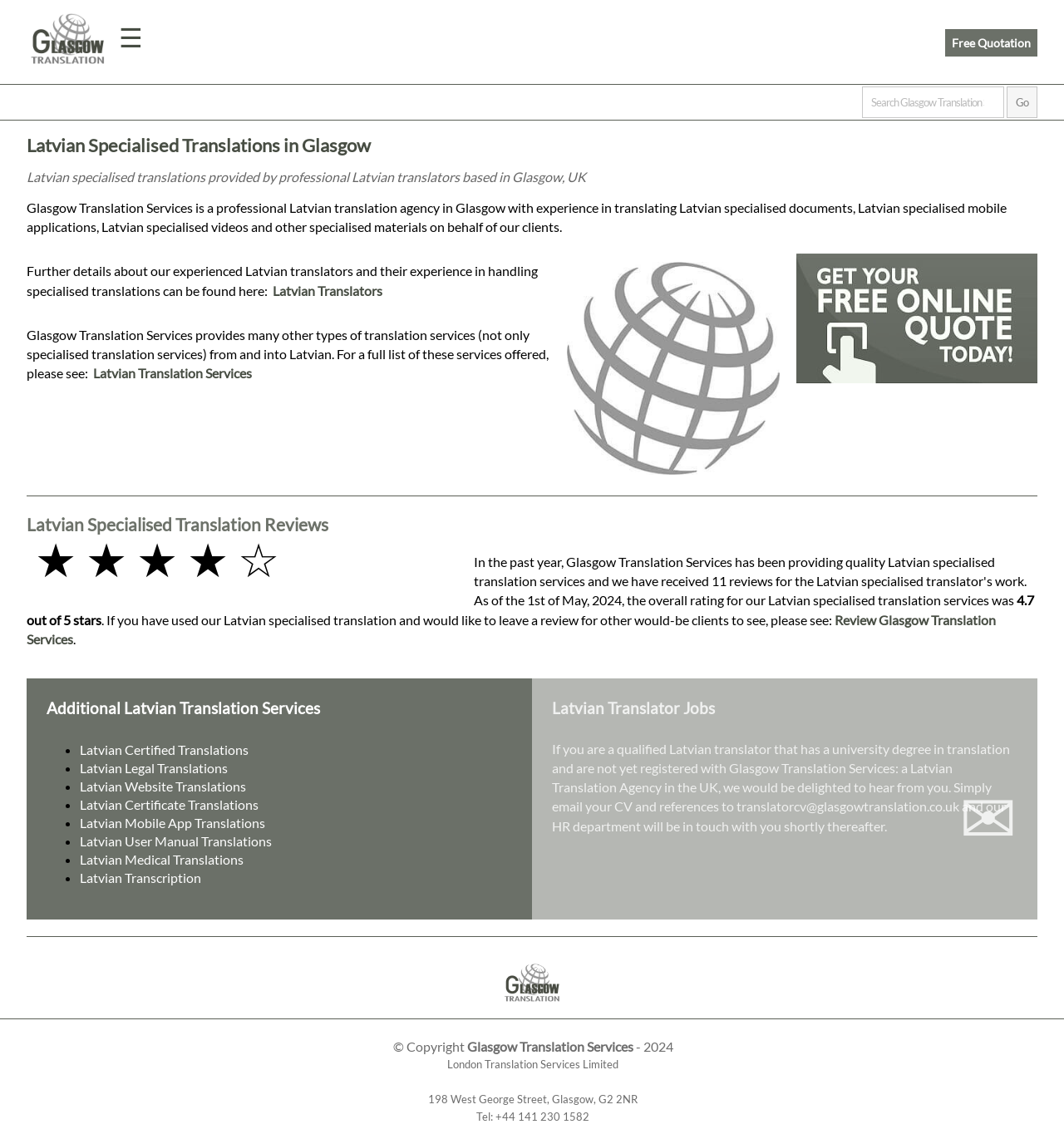Identify the bounding box coordinates of the region that should be clicked to execute the following instruction: "Search for something".

None